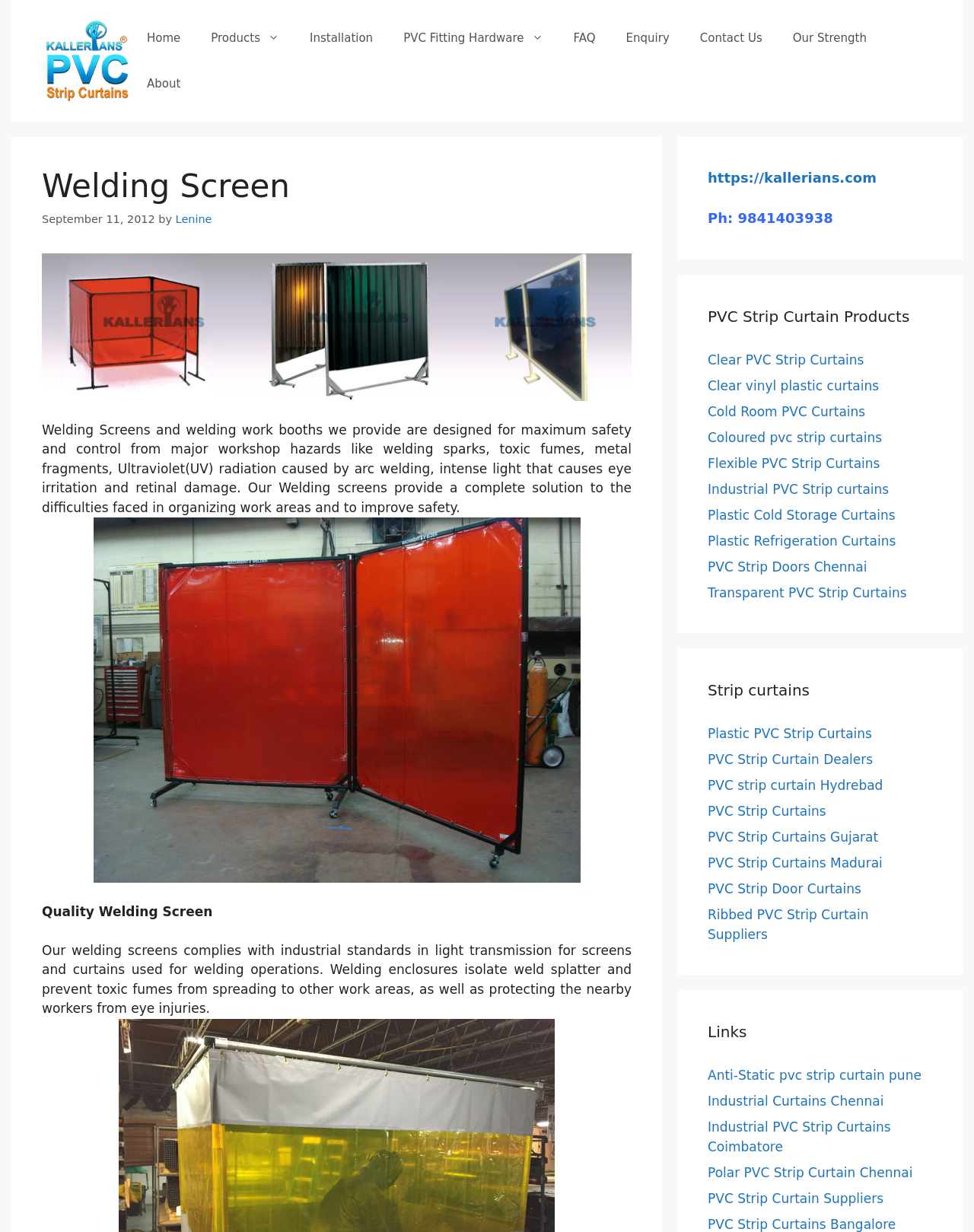What types of PVC Strip Curtains are available?
Please provide a comprehensive answer based on the details in the screenshot.

Based on the webpage content, various types of PVC Strip Curtains are available, including Clear PVC Strip Curtains, Cold Room PVC Curtains, Coloured pvc strip curtains, Flexible PVC Strip Curtains, Industrial PVC Strip curtains, and many more.